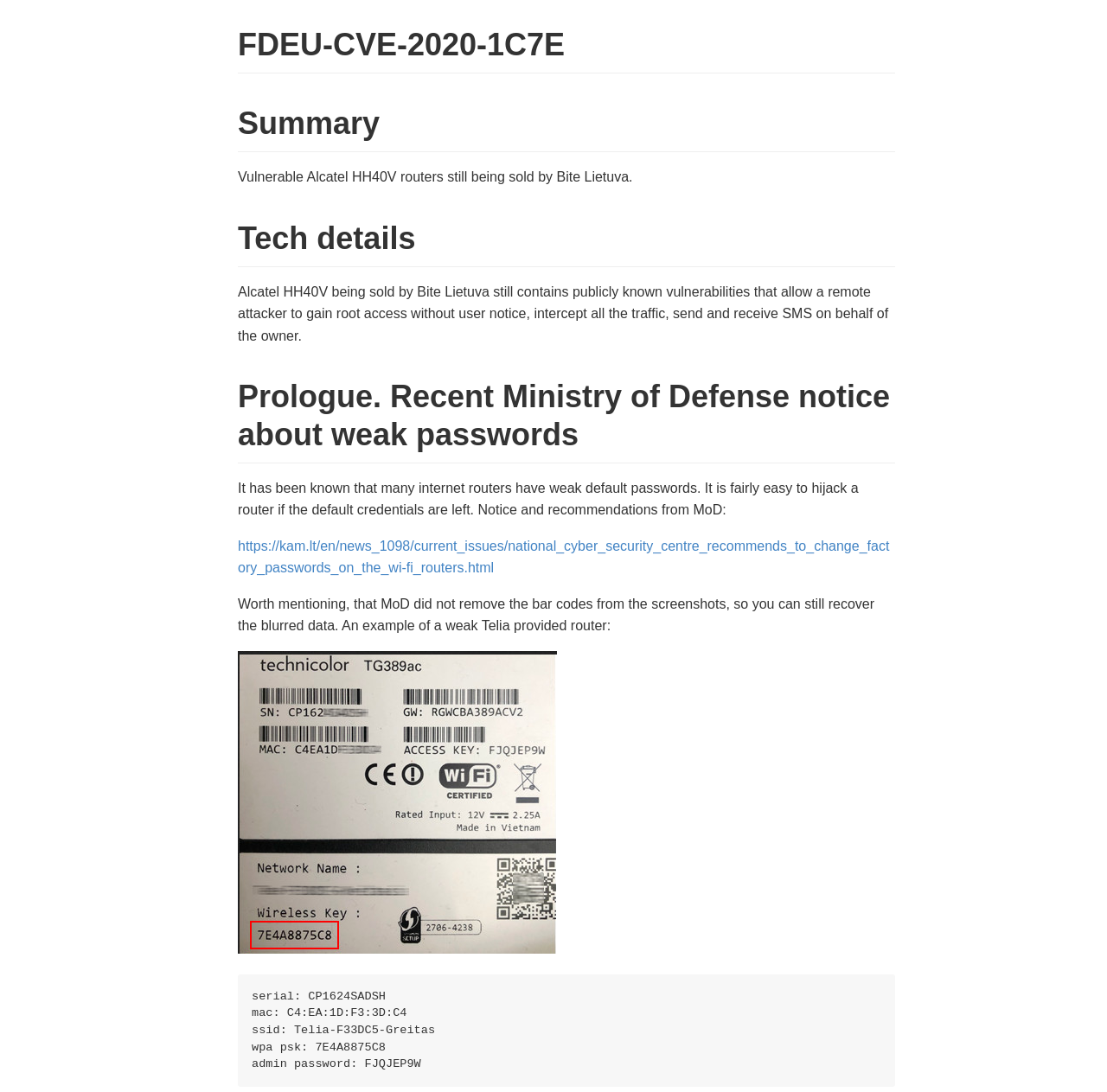What is shown in the image?
Please provide a comprehensive answer to the question based on the webpage screenshot.

The image on the webpage is described as 'Ministry of Defense notice', and it is likely a screenshot of a notice or recommendation from the Ministry of Defense about weak passwords.